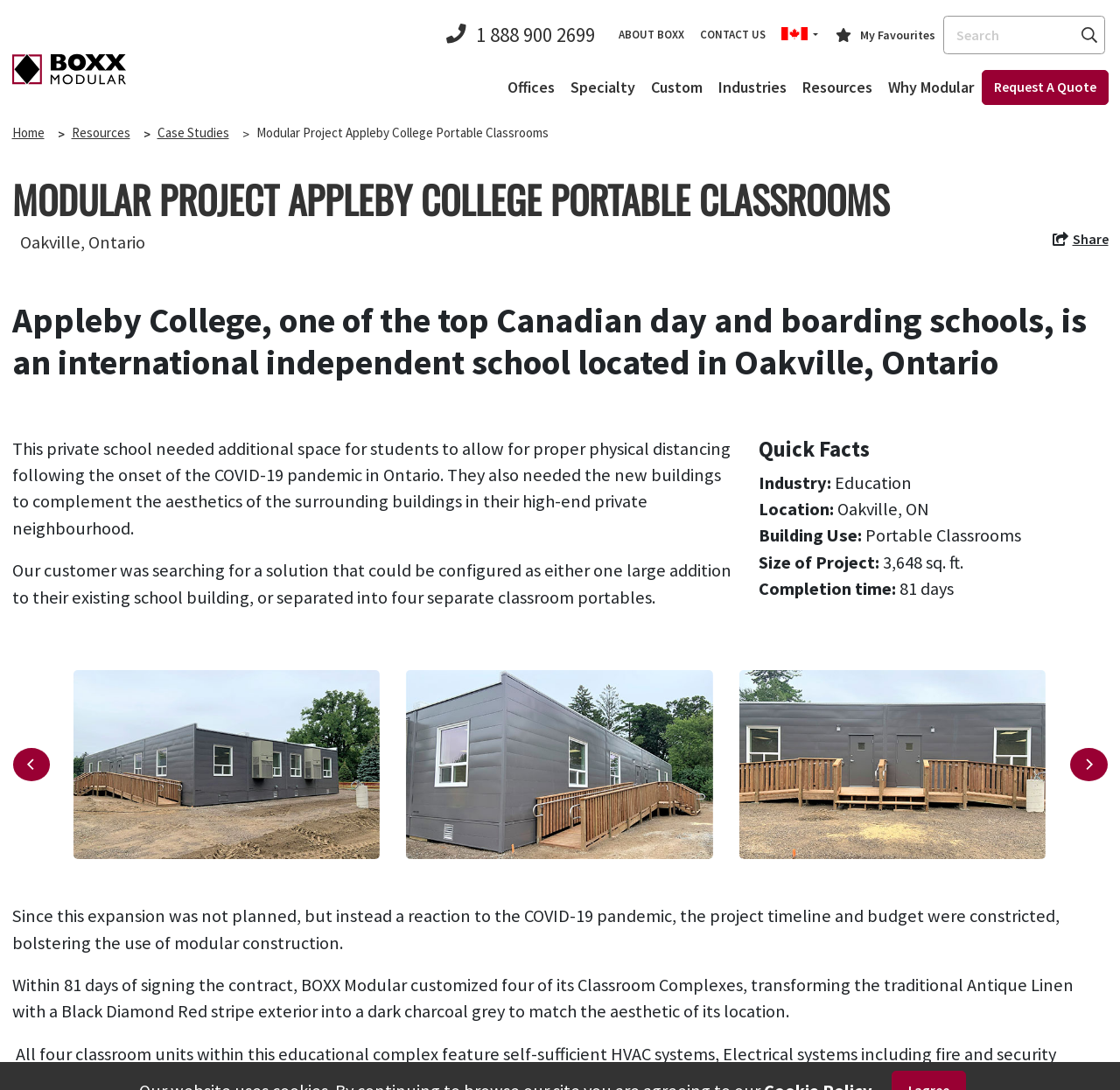Specify the bounding box coordinates of the area to click in order to execute this command: 'Go to the contact us page'. The coordinates should consist of four float numbers ranging from 0 to 1, and should be formatted as [left, top, right, bottom].

[0.618, 0.017, 0.691, 0.047]